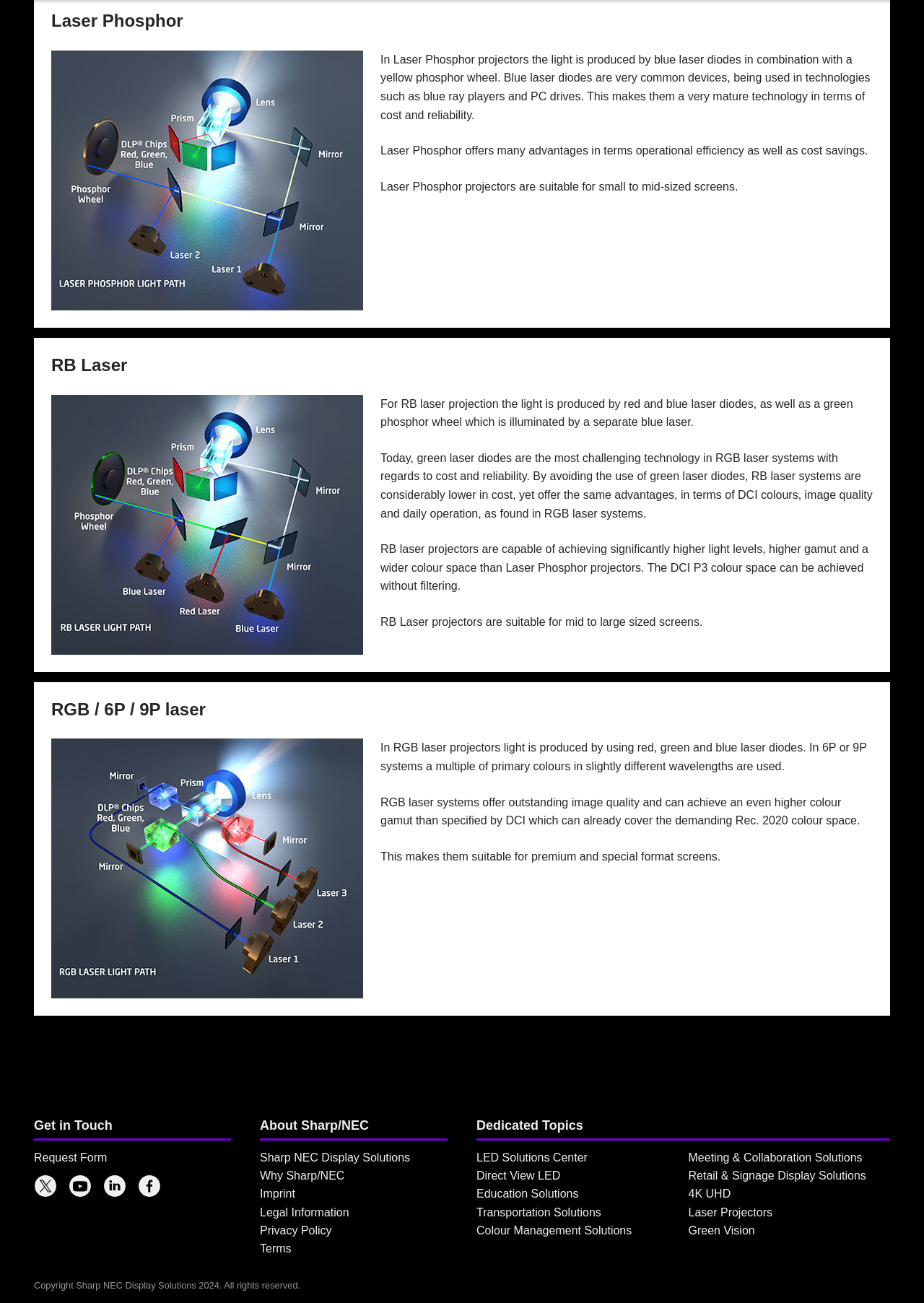Identify the bounding box coordinates of the section that should be clicked to achieve the task described: "Click on 'Request Form'".

[0.037, 0.884, 0.116, 0.893]